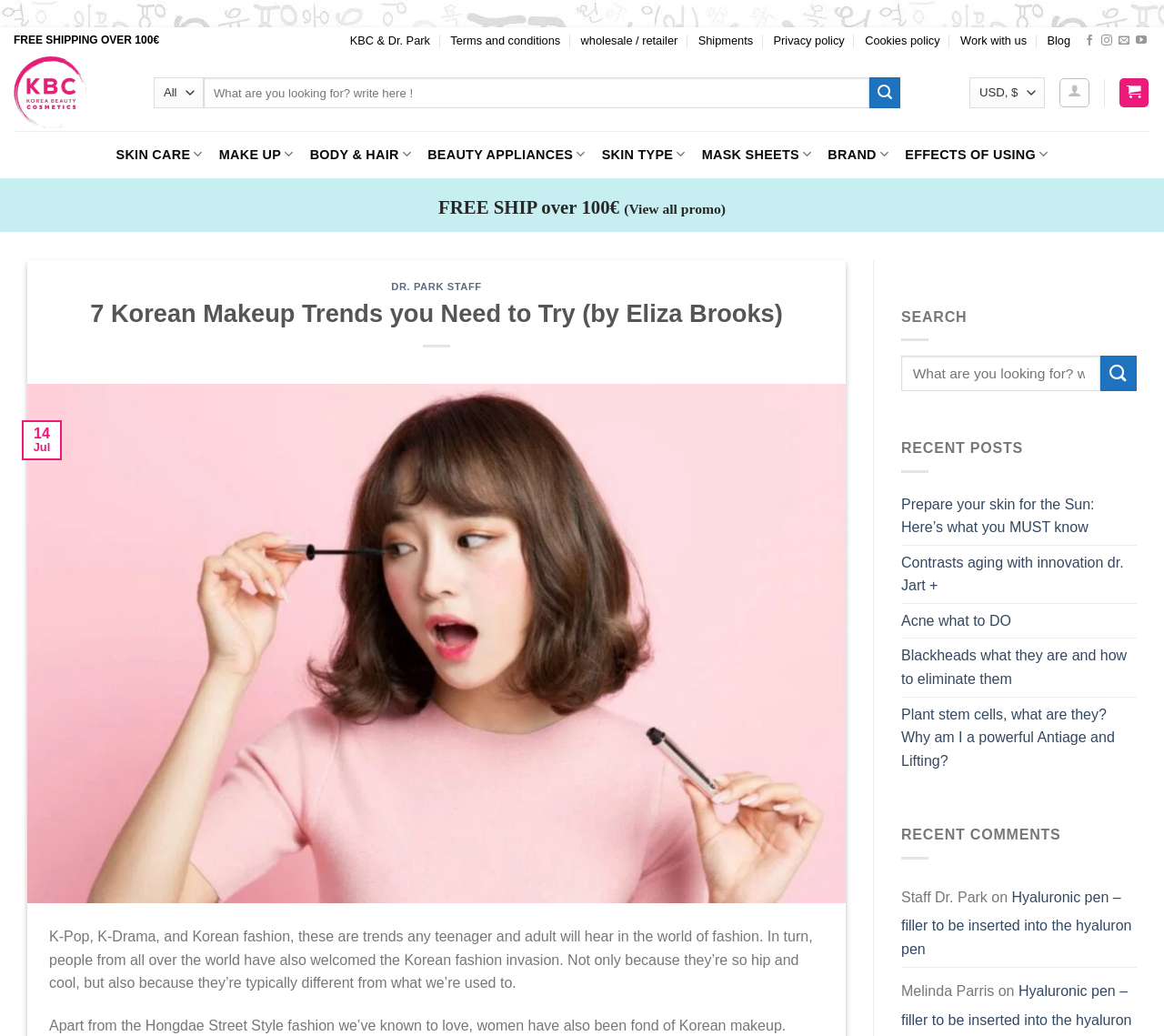What is the minimum order amount for free shipping?
Refer to the screenshot and answer in one word or phrase.

100€